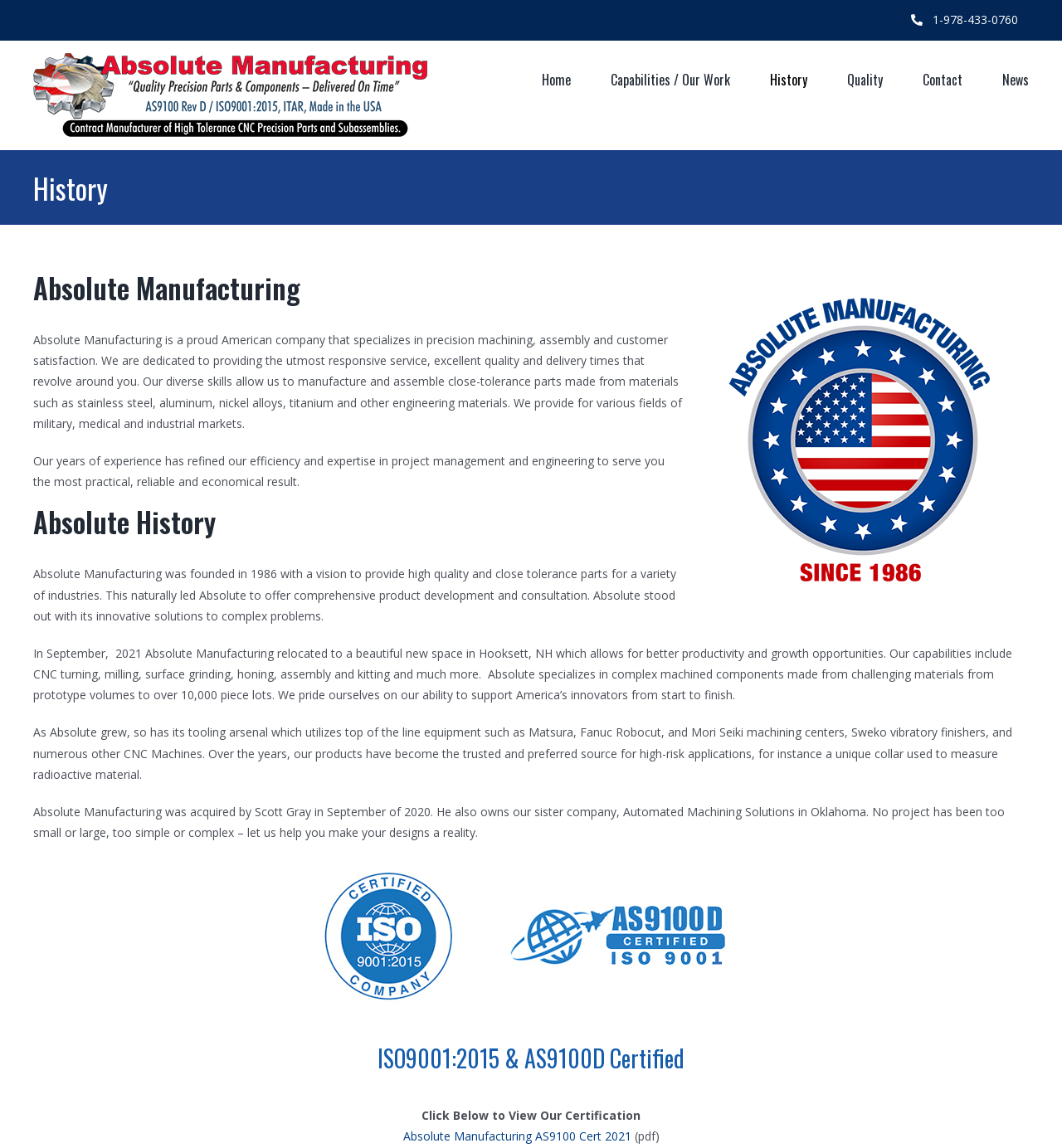What is the name of the company's sister company?
Please provide a detailed answer to the question.

I found this information by reading the static text element that mentions the company's acquisition and its sister company, which is located in the section describing the company's history.